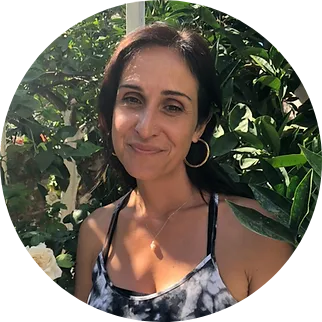Give a thorough description of the image, including any visible elements and their relationships.

The image features a woman standing amidst lush greenery, exuding warmth and approachability. She has long, dark hair and is wearing a casual, sporty outfit with a pattern that resembles tie-dye. Large hoop earrings add a touch of style to her look. The soft natural lighting highlights her friendly smile and the serene environment, suggesting a connection to nature. In her hands, she is holding a white flower, emphasizing a sense of beauty and tranquility. The overall composition reflects a relaxed and inviting atmosphere, evoking a sense of care and nurturing.